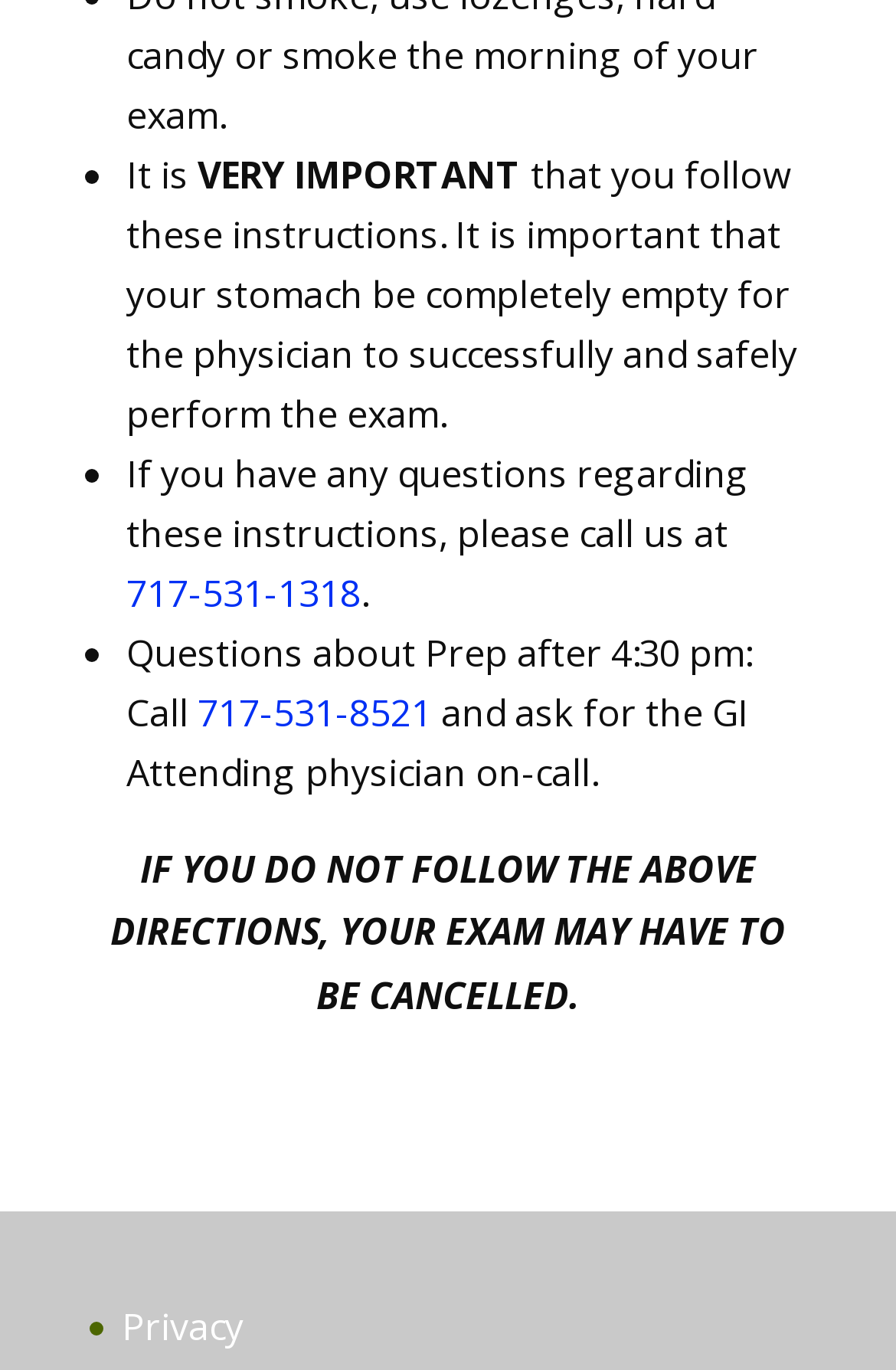What is the importance of having an empty stomach for the exam?
Refer to the screenshot and answer in one word or phrase.

For the physician to successfully and safely perform the exam